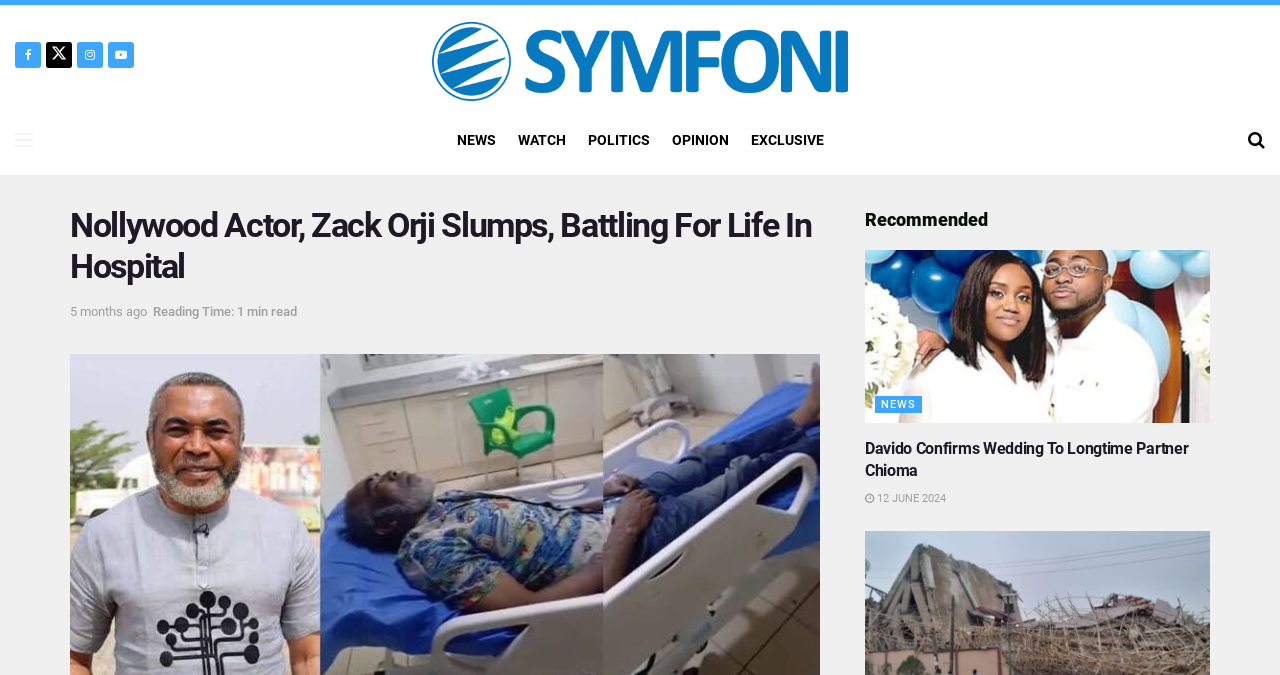Pinpoint the bounding box coordinates of the area that should be clicked to complete the following instruction: "Read the article about Davido's wedding". The coordinates must be given as four float numbers between 0 and 1, i.e., [left, top, right, bottom].

[0.676, 0.37, 0.945, 0.626]